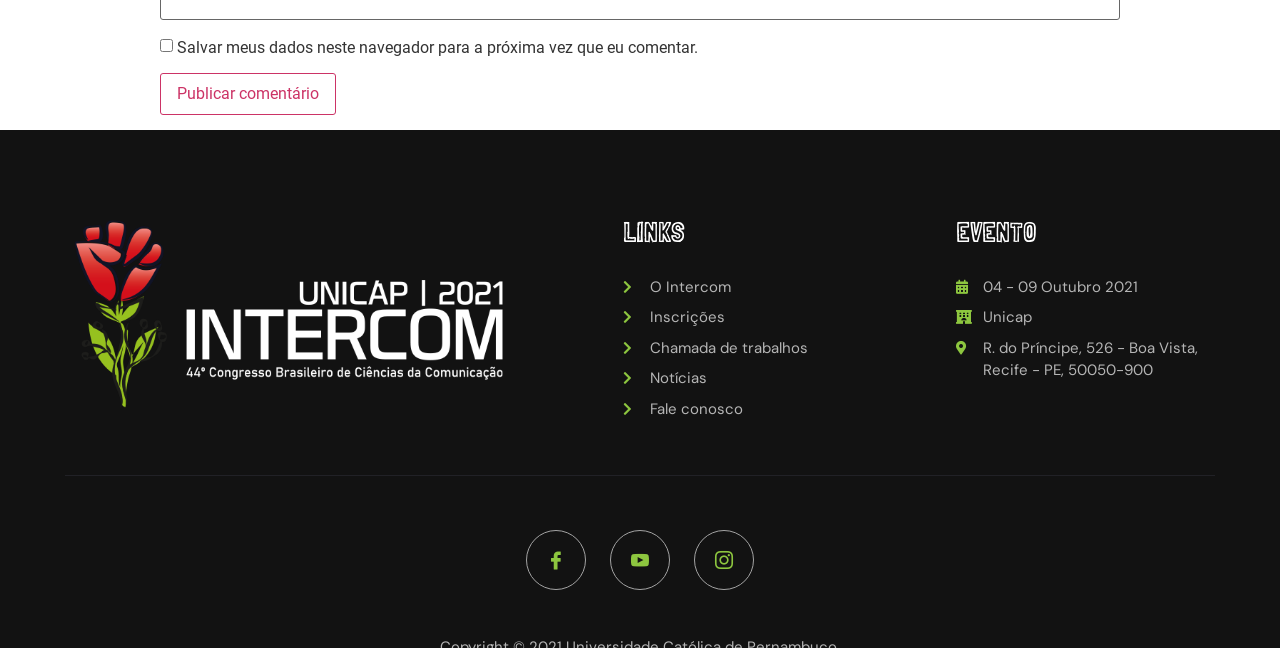Answer the question with a single word or phrase: 
How many buttons are on the page?

1